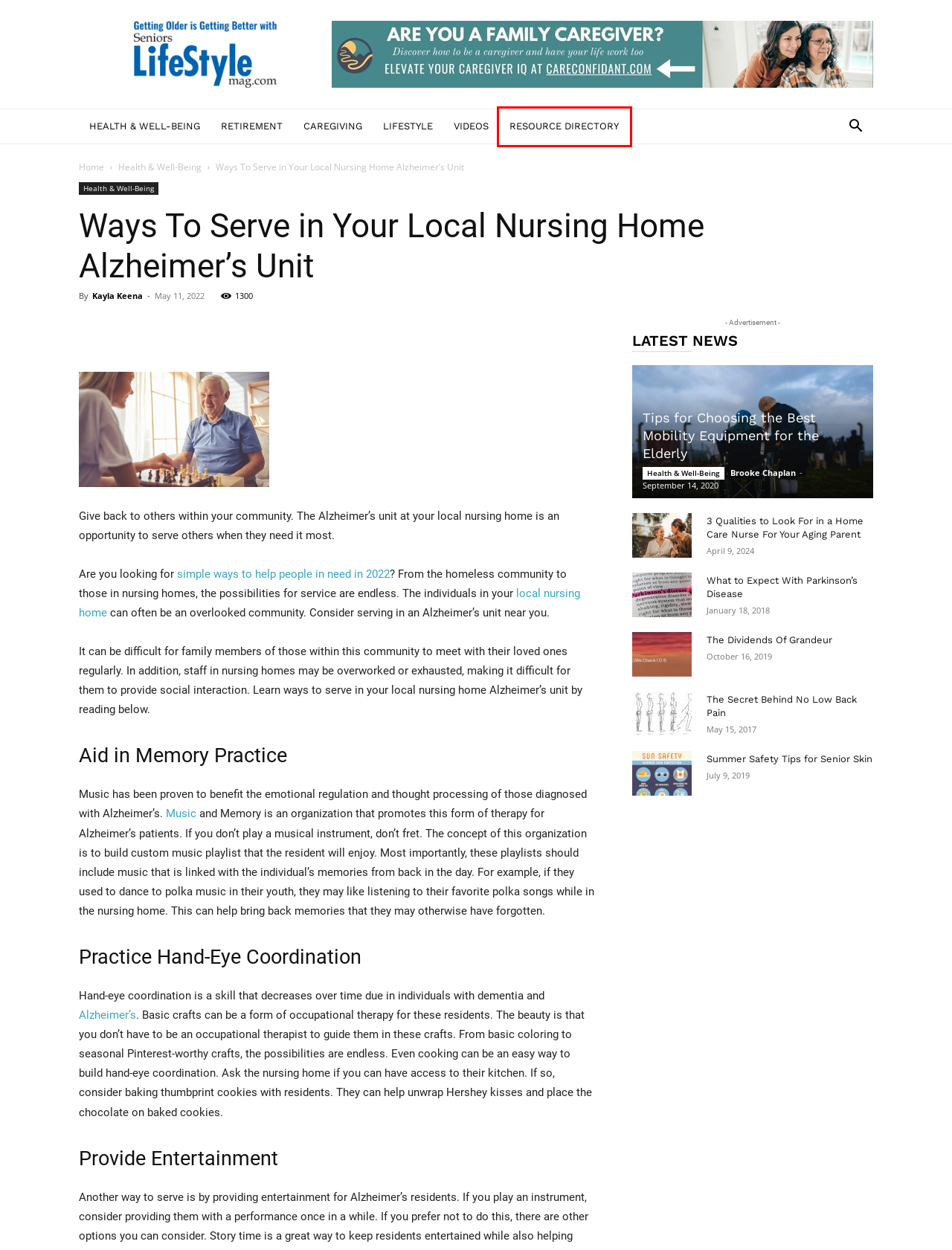A screenshot of a webpage is given with a red bounding box around a UI element. Choose the description that best matches the new webpage shown after clicking the element within the red bounding box. Here are the candidates:
A. SLM | Living With Alzheimer's
B. SLM | Summer Safety Tips for Senior Skin
C. Resource Directory | Seniors Lifestyle Magazine
D. Caregiving Archives | Seniors Lifestyle Magazine
E. SLM | Tips for Choosing the Best Mobility Equipment for the Elderly
F. SLM | 3 Qualities to Look For in a Home Care Nurse For Your Aging Parent
G. Retirement Archives | Seniors Lifestyle Magazine
H. SLM | The Secret Behind No Low Back Pain

C